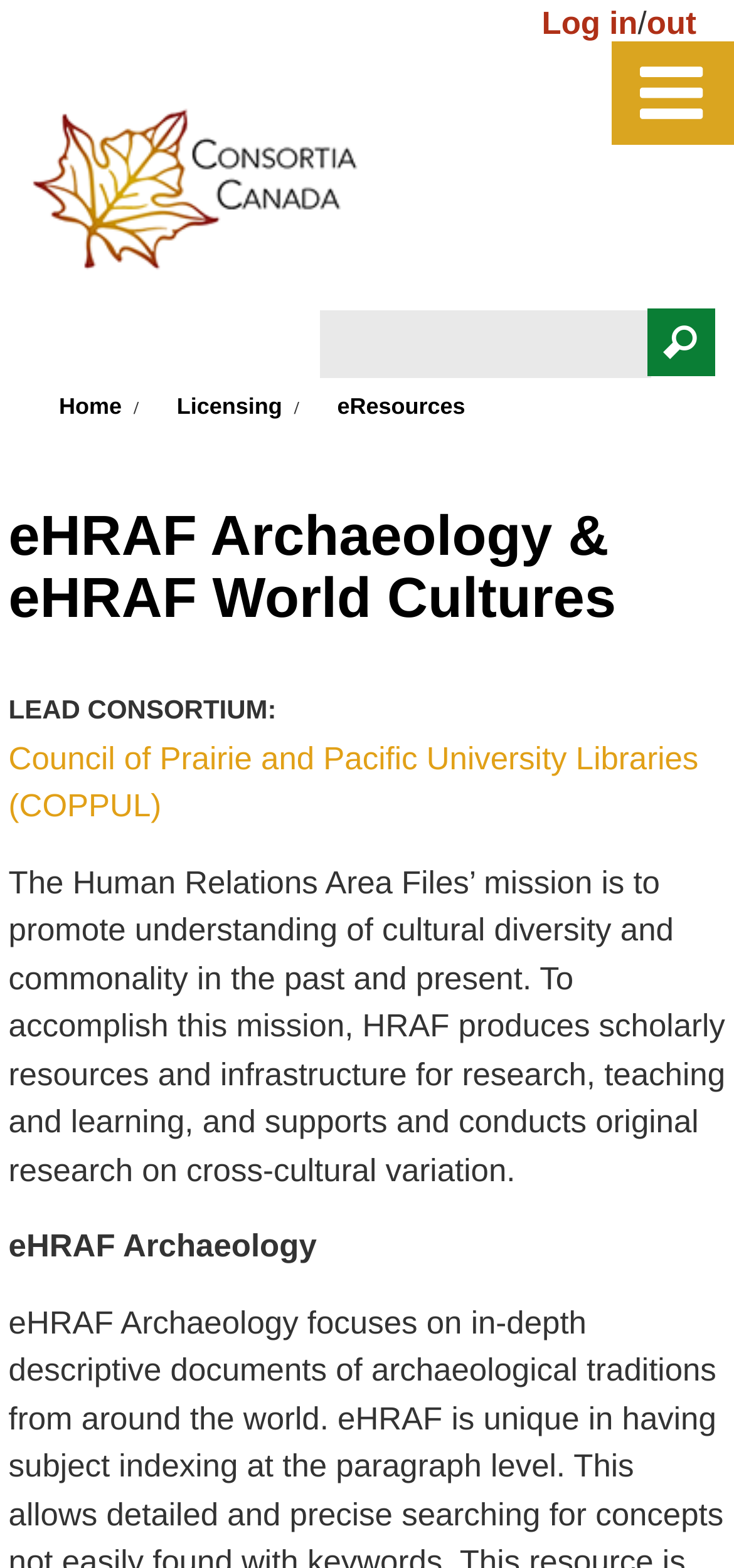Determine the bounding box coordinates for the UI element described. Format the coordinates as (top-left x, top-left y, bottom-right x, bottom-right y) and ensure all values are between 0 and 1. Element description: Home

[0.08, 0.251, 0.166, 0.267]